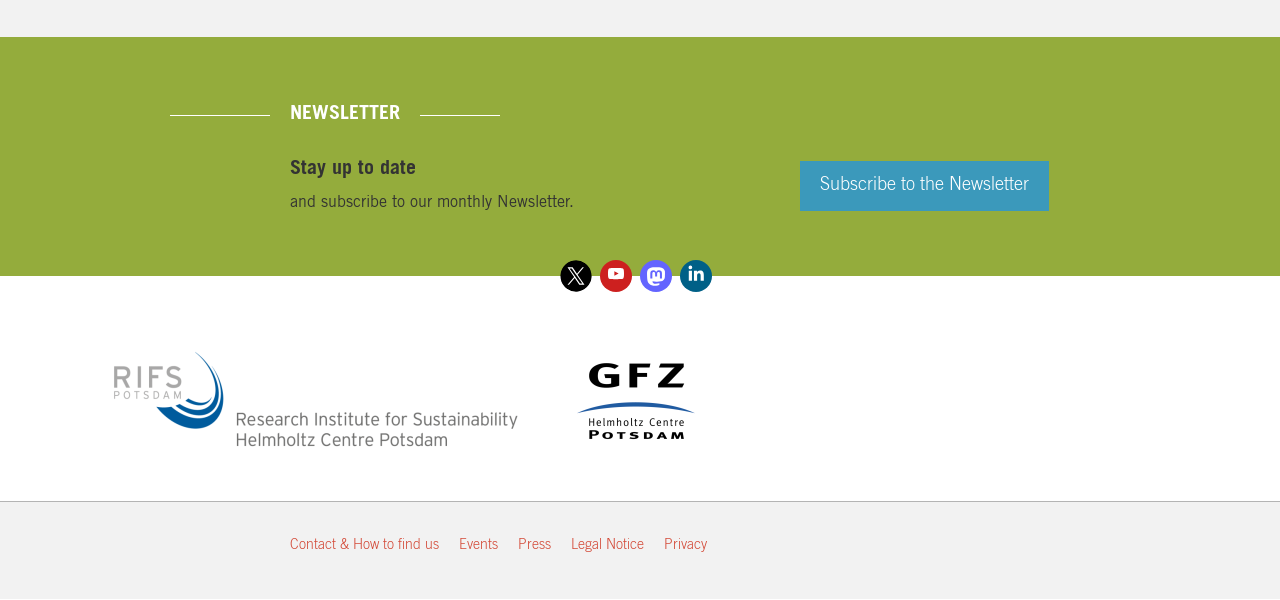Using the provided description: "Subscribe to the Newsletter", find the bounding box coordinates of the corresponding UI element. The output should be four float numbers between 0 and 1, in the format [left, top, right, bottom].

[0.625, 0.268, 0.82, 0.351]